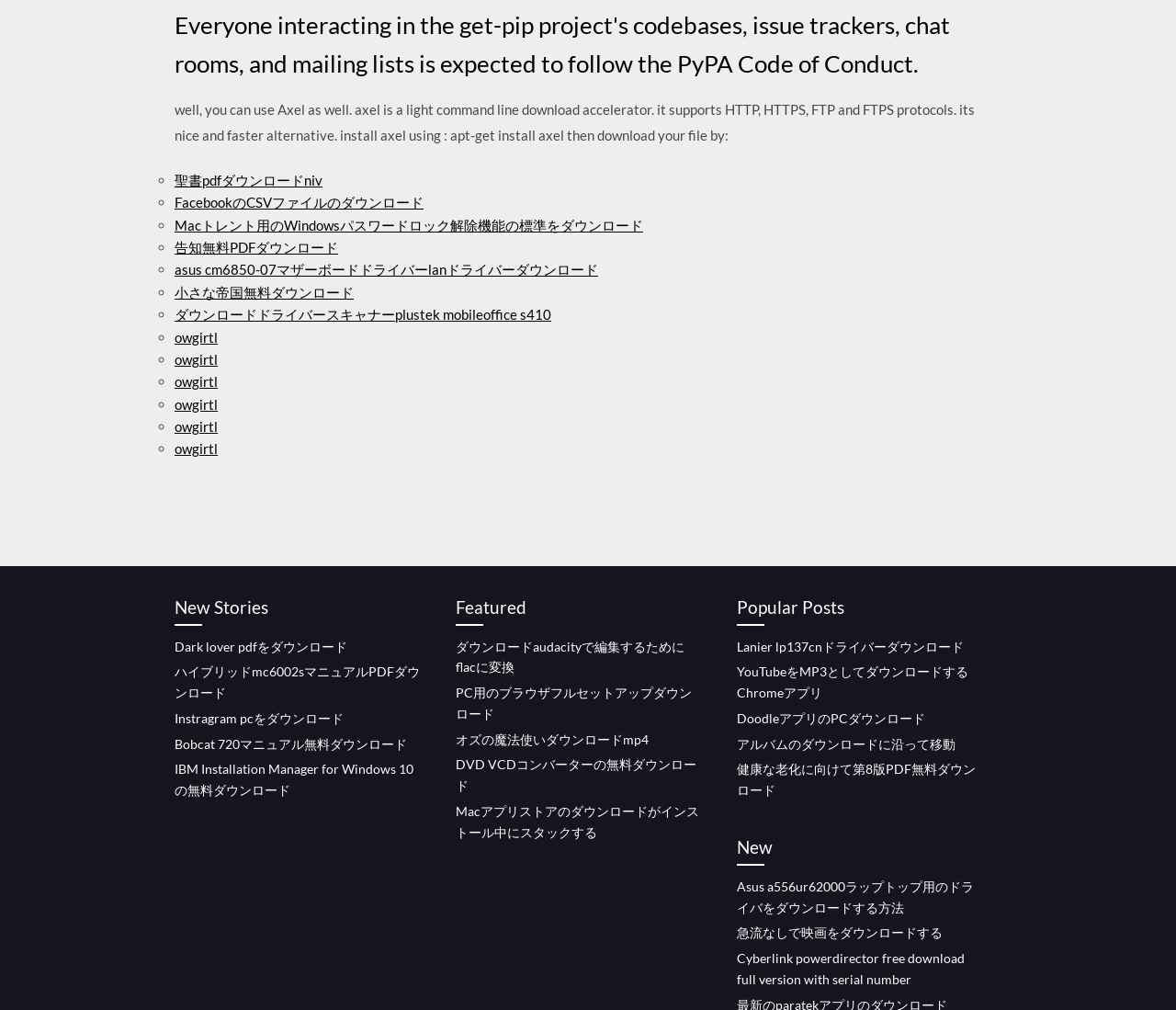How many headings are there on the webpage?
Based on the visual information, provide a detailed and comprehensive answer.

After analyzing the webpage, I found four headings: 'New Stories', 'Featured', 'Popular Posts', and 'New'. These headings seem to categorize the links and content on the webpage.